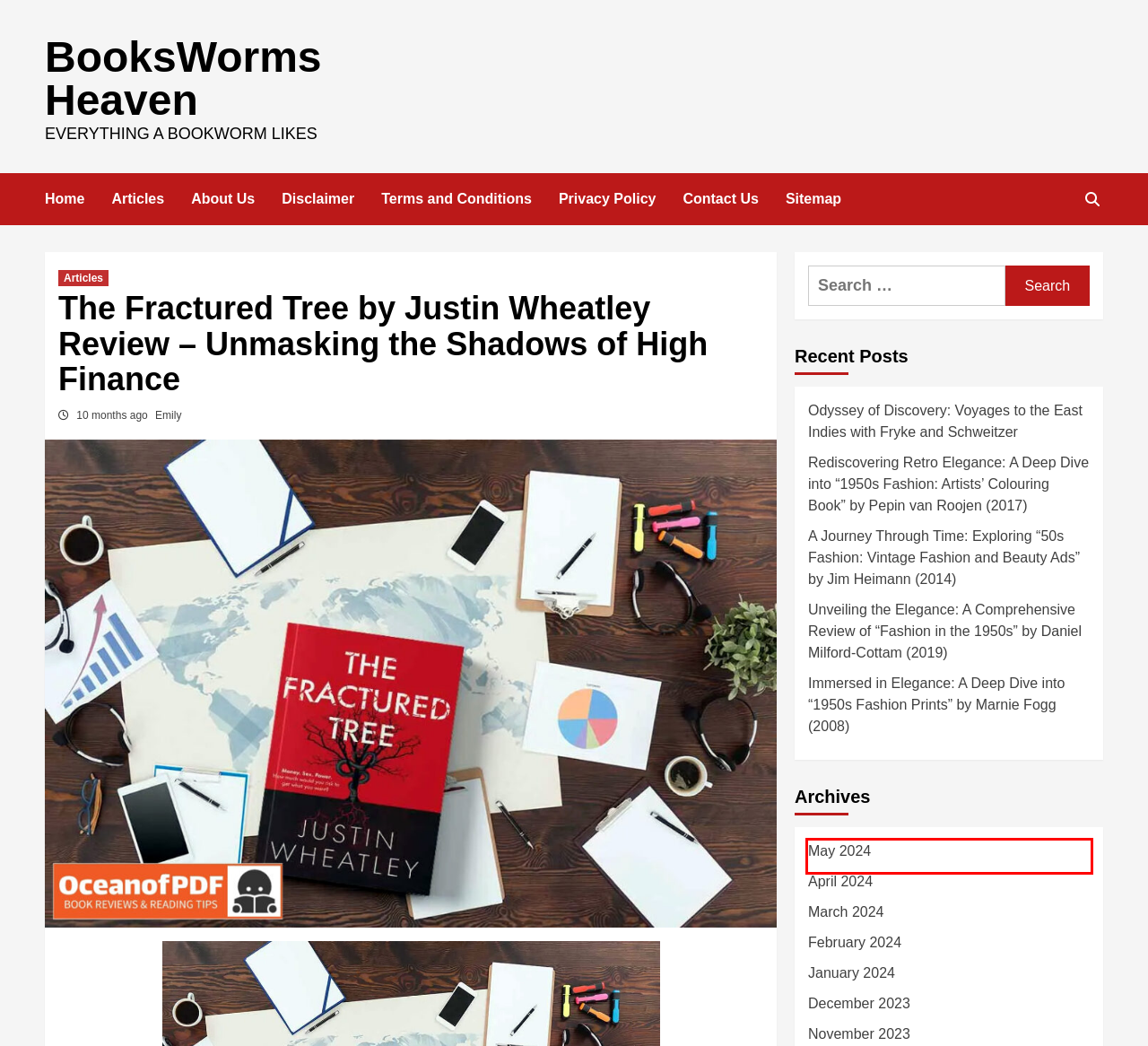You are given a screenshot of a webpage with a red rectangle bounding box around an element. Choose the best webpage description that matches the page after clicking the element in the bounding box. Here are the candidates:
A. Contact Us
B. January 2024 - BooksWorms Heaven
C. August 2023 - BooksWorms Heaven
D. May 2024 - BooksWorms Heaven
E. Download File Here
F. April 2024 - BooksWorms Heaven
G. BooksWorms Heaven - Everything a BookWorm Likes
H. February 2024 - BooksWorms Heaven

D